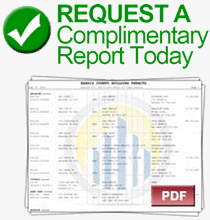Convey all the details present in the image.

The image prominently displays a graphic inviting users to "REQUEST A Complimentary Report Today." A large green checkmark symbol emphasizes the action, suggesting approval and encouragement. Behind the text, there are layers of printed sheets resembling report data, featuring charts and figures, which visually represent information related to building permits. A red button labeled "PDF" indicates that the report is available in a downloadable format, highlighting accessibility for users interested in construction data insights. This image is likely part of a marketing strategy intended to engage potential clients by offering valuable construction permit reports through HBWeekly's resources.